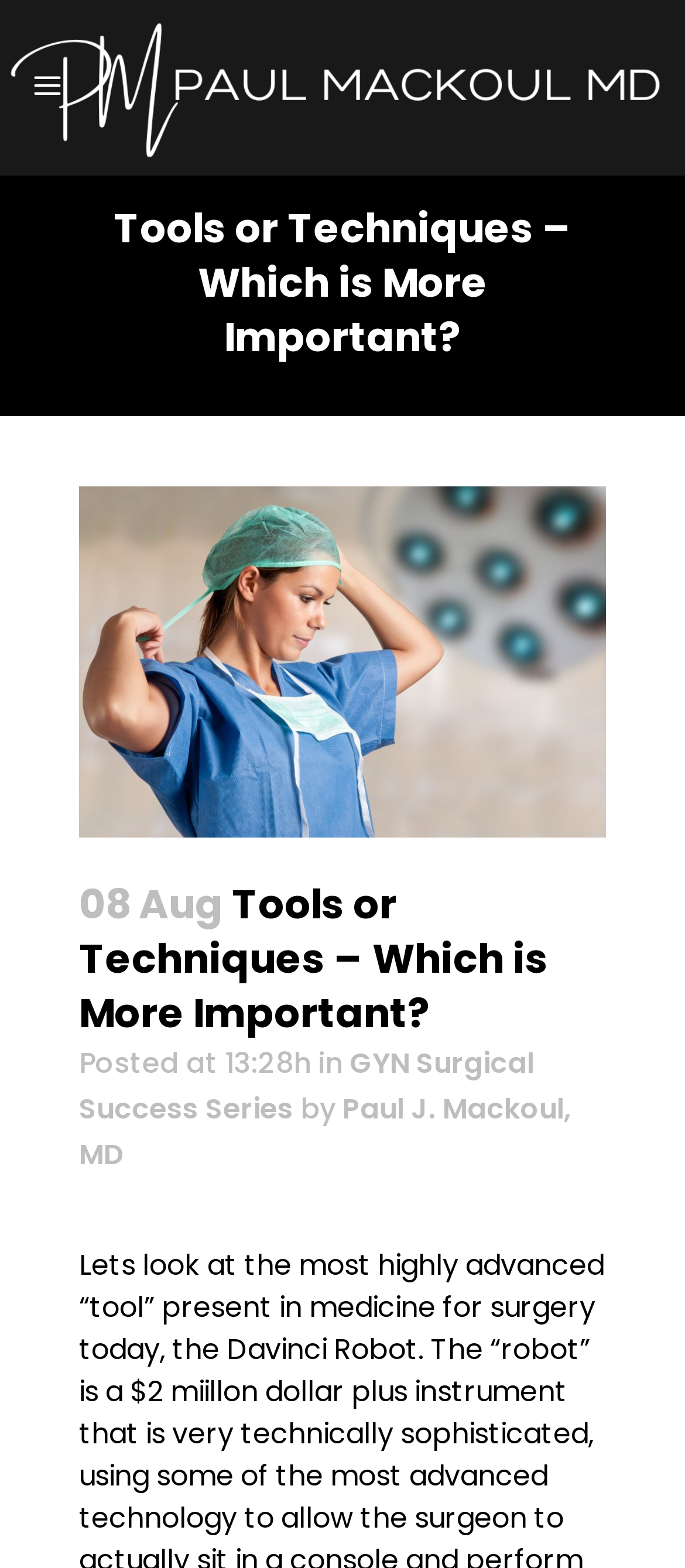Determine the main heading text of the webpage.

Tools or Techniques – Which is More Important?